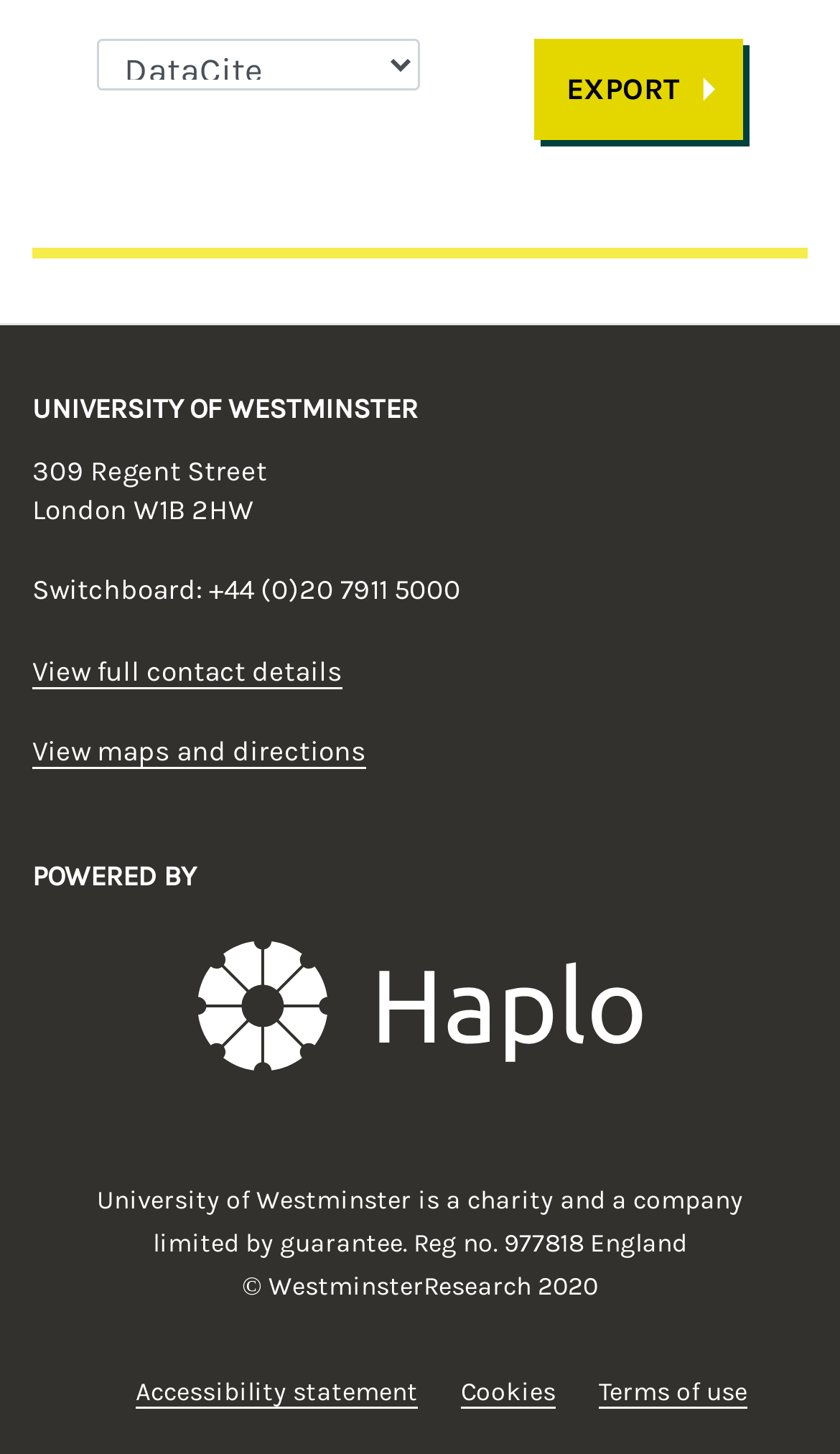Determine the bounding box for the UI element that matches this description: "View full contact details".

[0.038, 0.45, 0.408, 0.473]